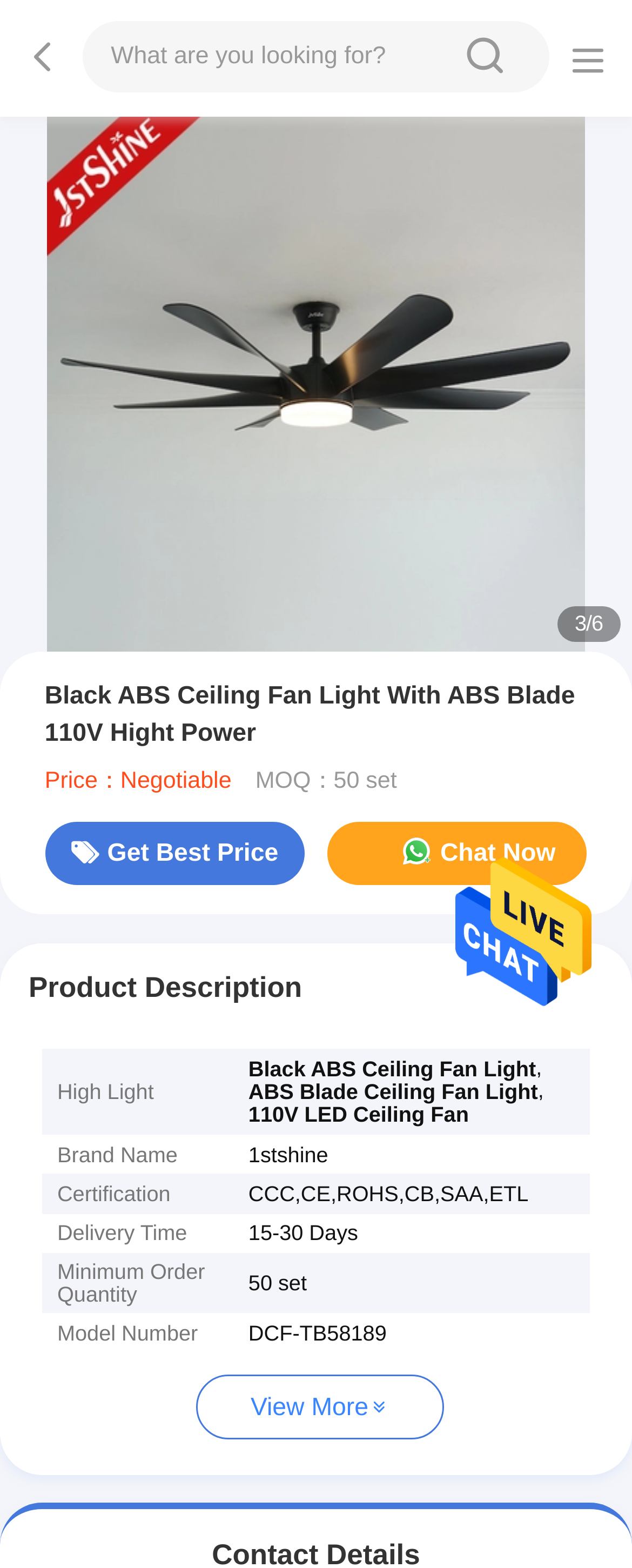Please find and generate the text of the main header of the webpage.

Black ABS Ceiling Fan Light With ABS Blade 110V Hight Power